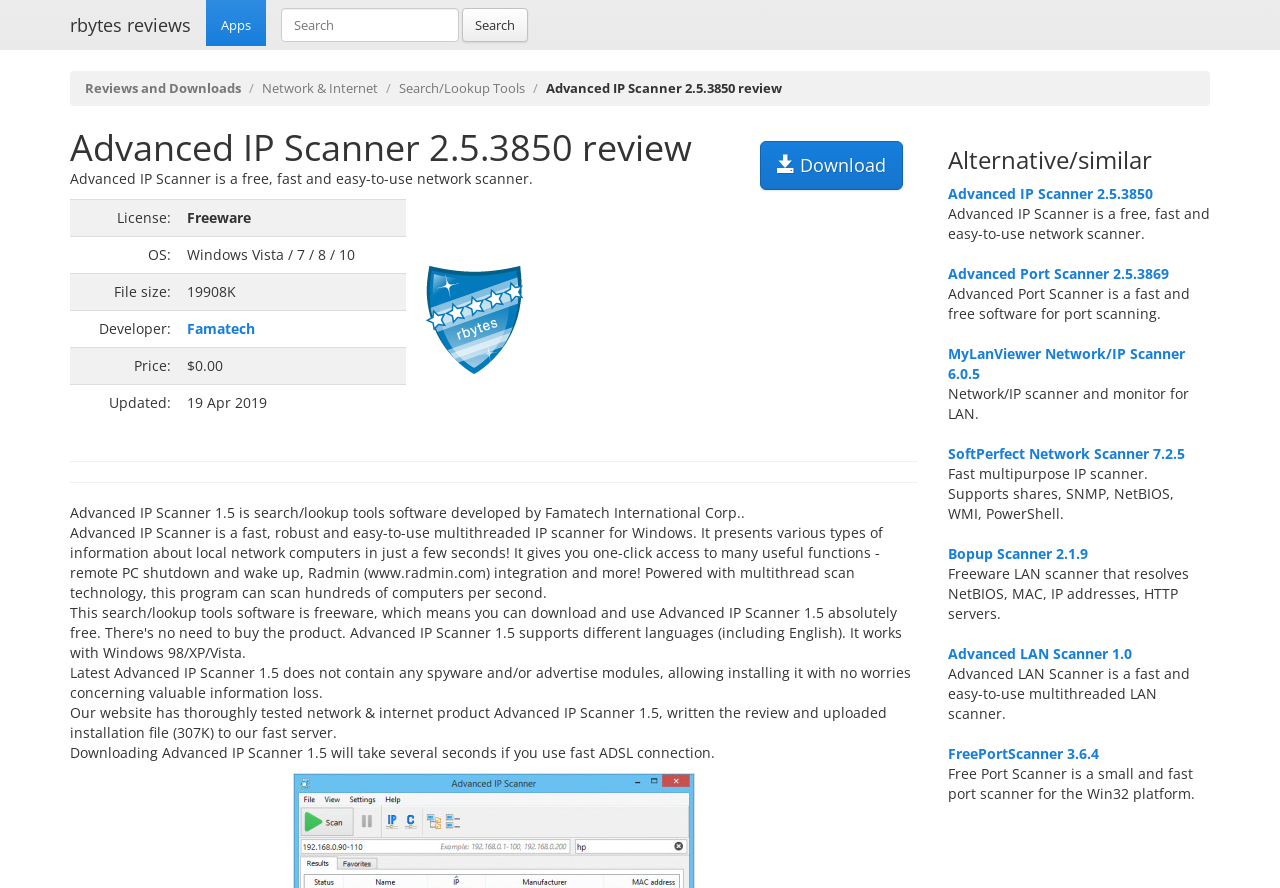Please identify the bounding box coordinates of the element's region that should be clicked to execute the following instruction: "View alternative Advanced Port Scanner 2.5.3869". The bounding box coordinates must be four float numbers between 0 and 1, i.e., [left, top, right, bottom].

[0.74, 0.298, 0.913, 0.319]